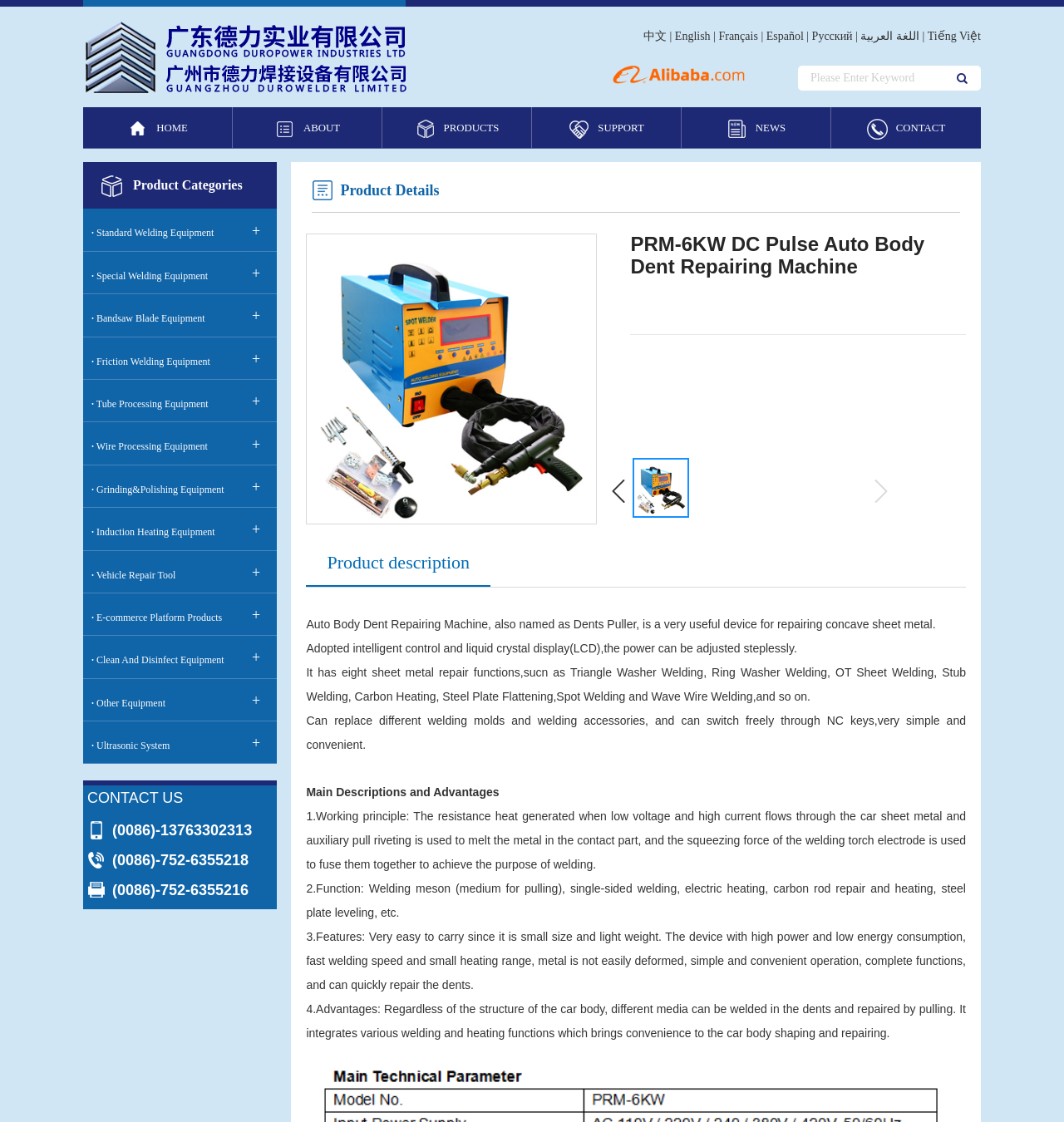Show me the bounding box coordinates of the clickable region to achieve the task as per the instruction: "View product details".

[0.32, 0.148, 0.413, 0.192]